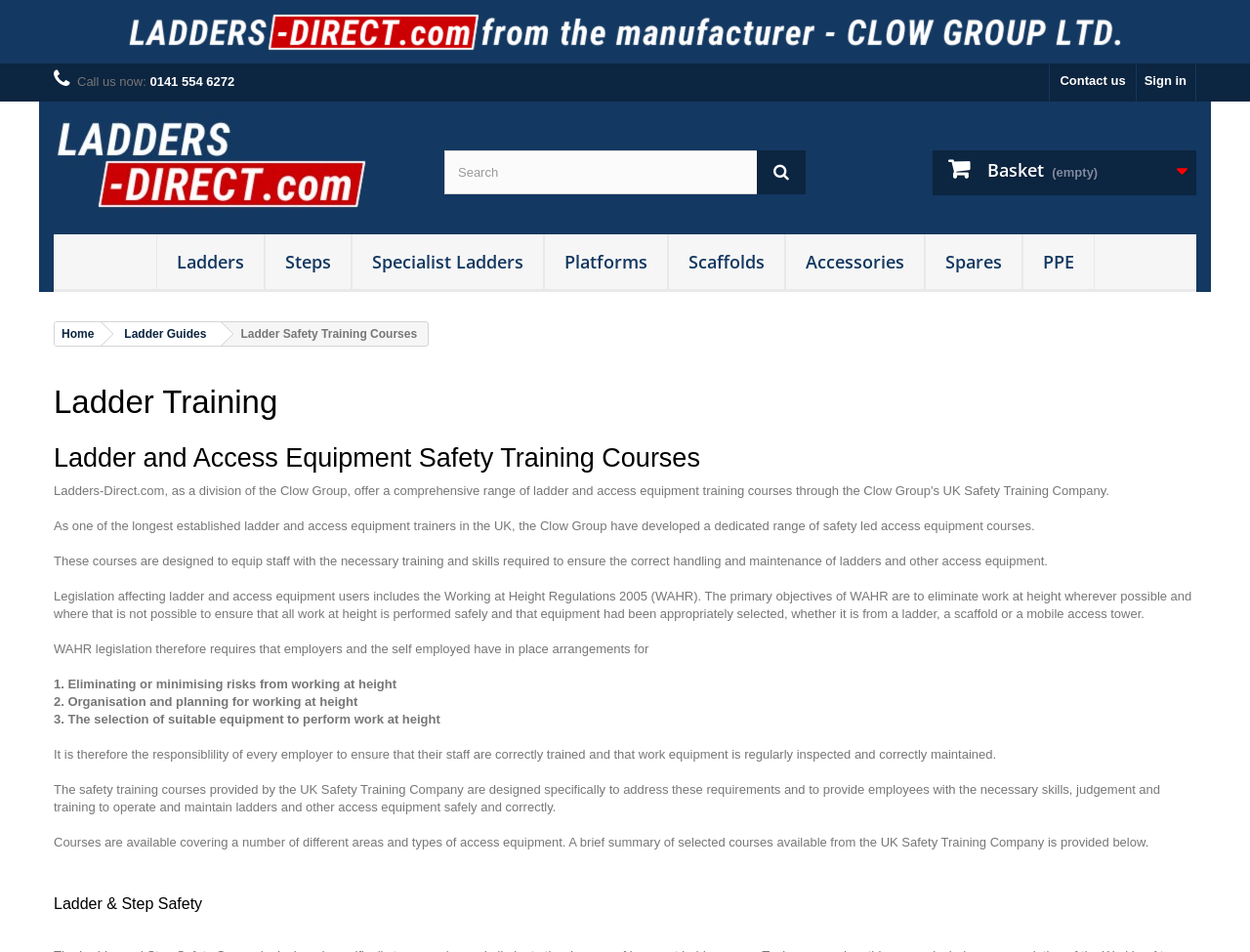Based on the image, please elaborate on the answer to the following question:
What is the purpose of the safety training courses?

I found this information by reading the text on the webpage, which explains that the safety training courses are designed to equip staff with the necessary training and skills required to ensure the correct handling and maintenance of ladders and other access equipment.